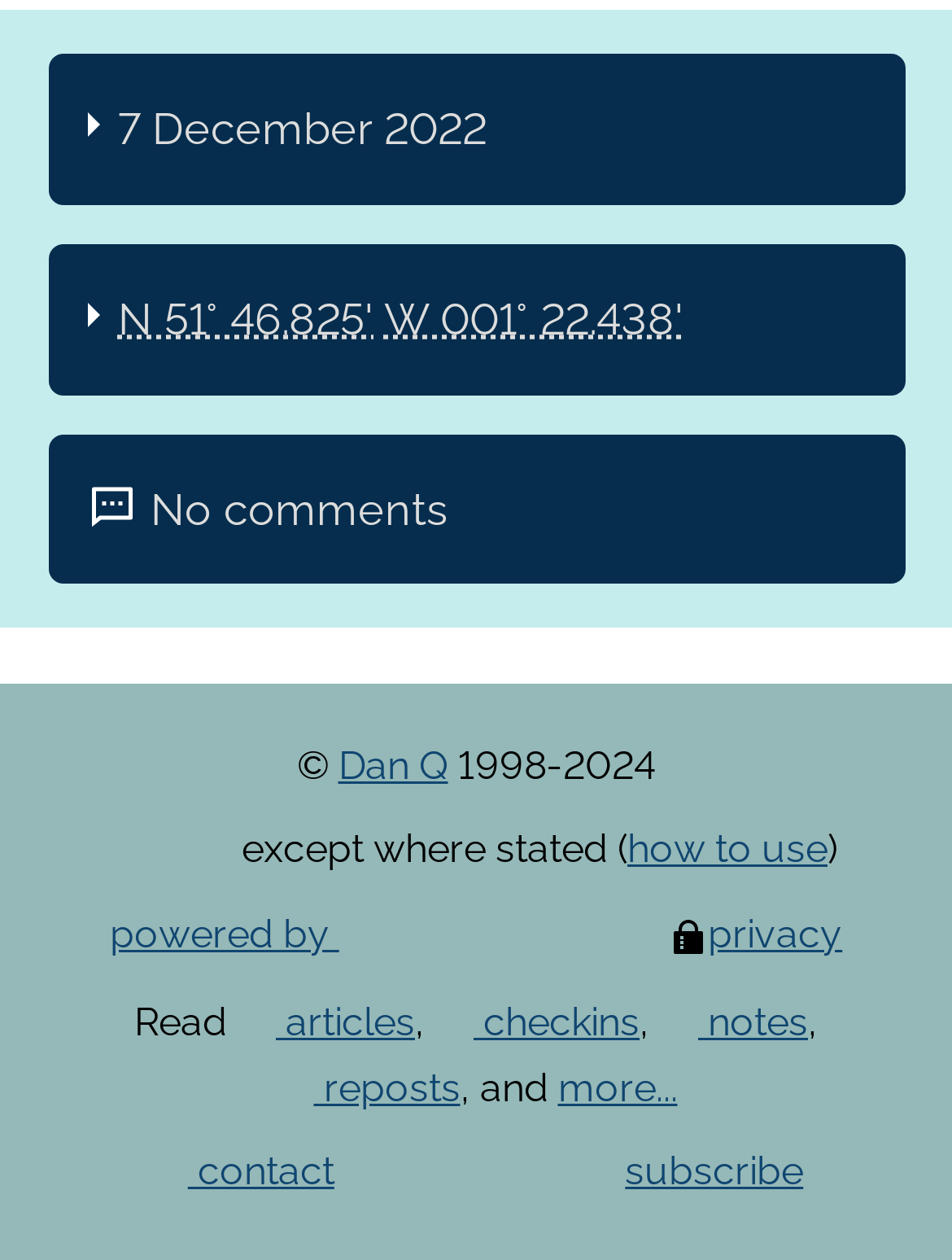Using the details in the image, give a detailed response to the question below:
What is the license type?

I found the license type by looking at the footer section of the webpage, where it says 'Creative Commons Attribution Non-Commercial'.